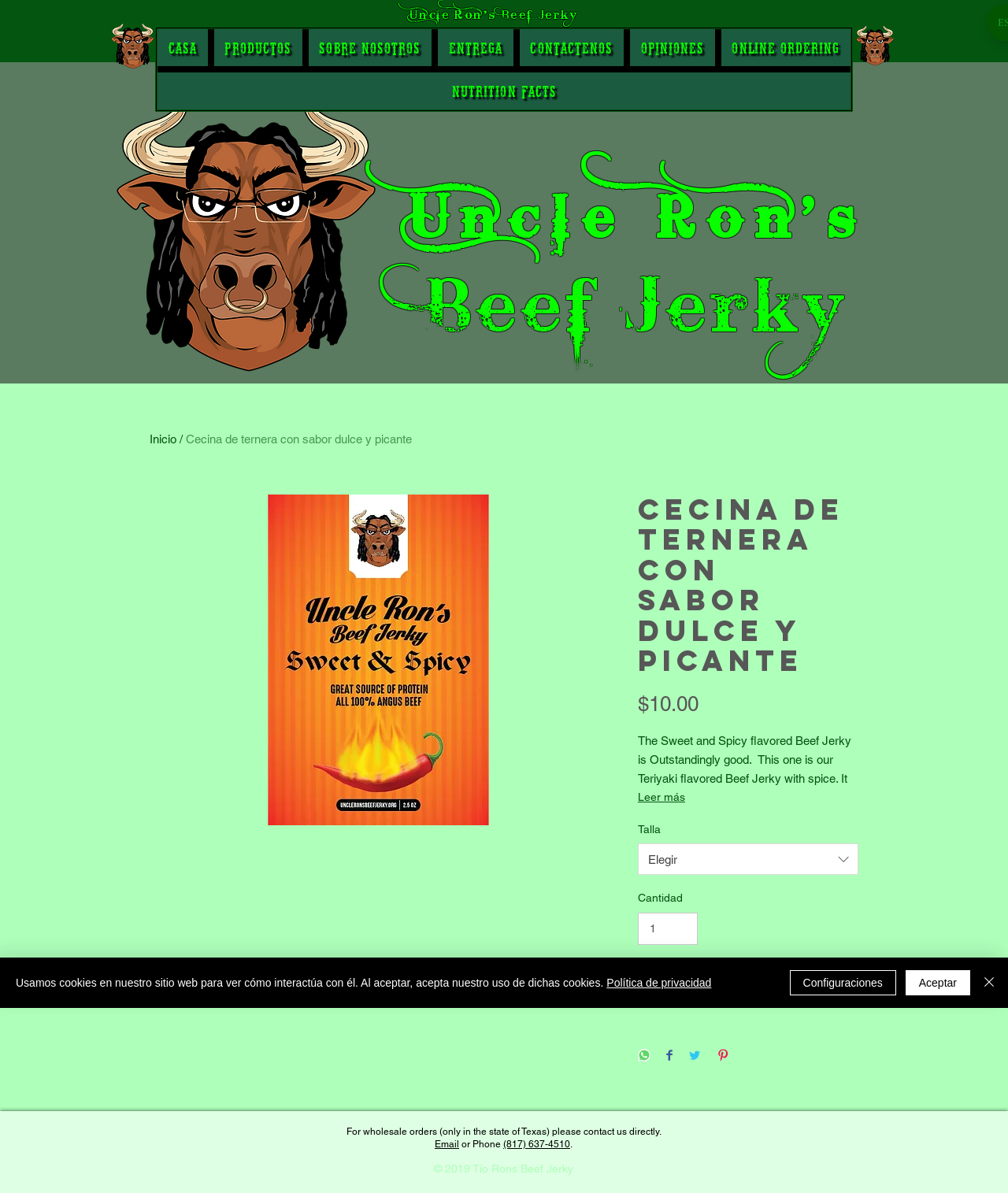Determine the bounding box coordinates of the region that needs to be clicked to achieve the task: "Click the 'Inicio' link".

[0.148, 0.362, 0.175, 0.374]